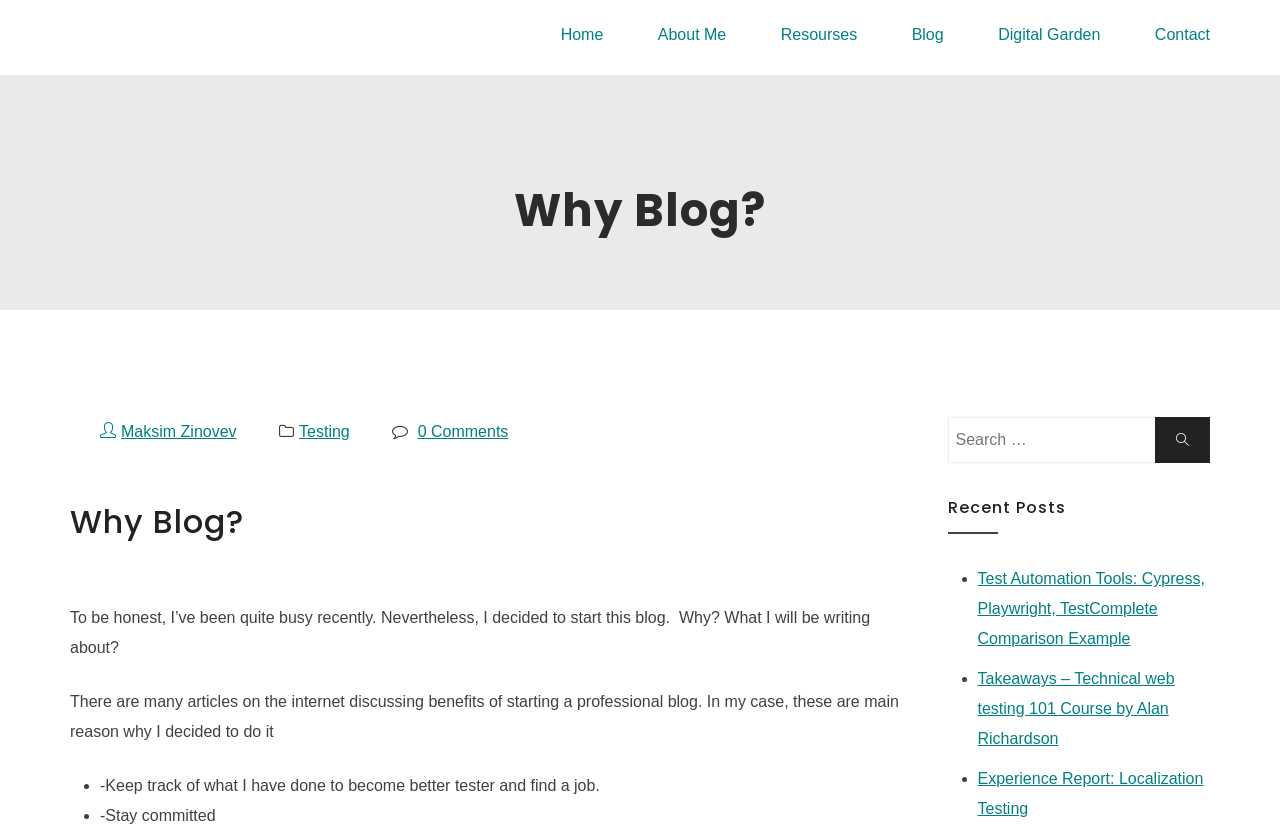Determine the bounding box coordinates of the clickable element necessary to fulfill the instruction: "Check the 'Recent Posts'". Provide the coordinates as four float numbers within the 0 to 1 range, i.e., [left, top, right, bottom].

[0.74, 0.602, 0.945, 0.646]